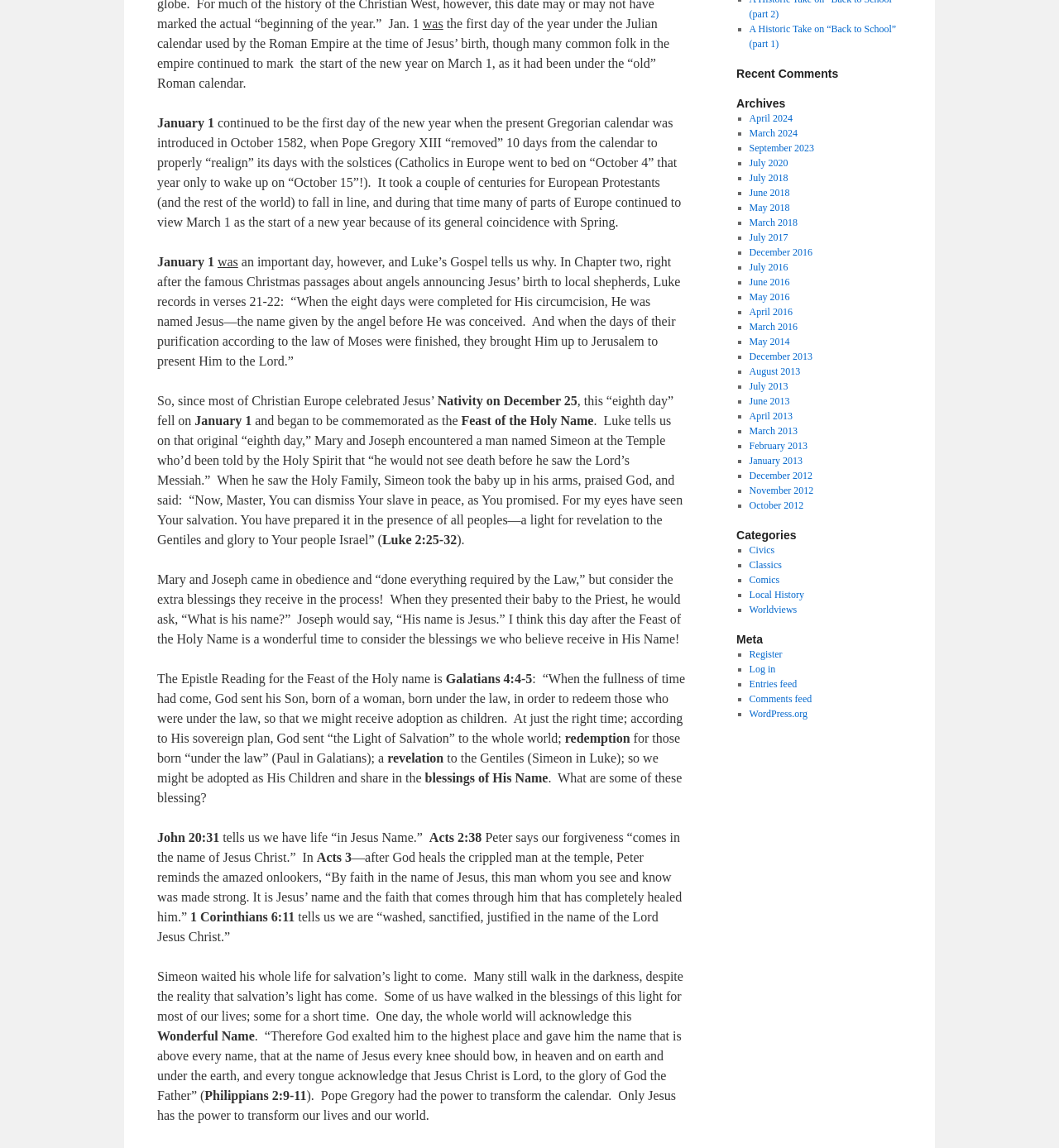Identify the bounding box coordinates for the UI element described as follows: Register. Use the format (top-left x, top-left y, bottom-right x, bottom-right y) and ensure all values are floating point numbers between 0 and 1.

[0.707, 0.565, 0.739, 0.575]